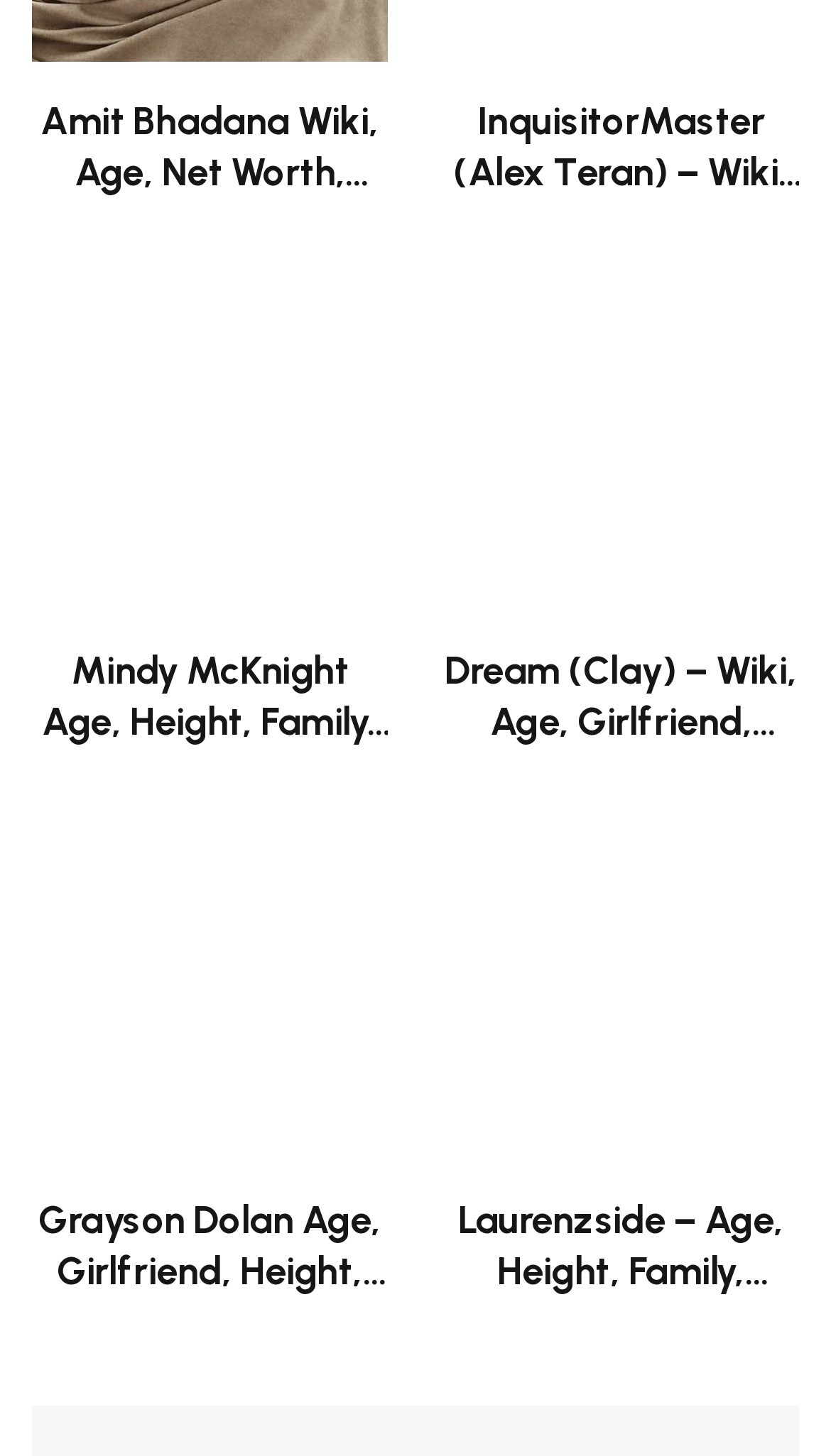Determine the bounding box coordinates of the clickable region to follow the instruction: "Check out Dream's wiki".

[0.535, 0.444, 0.959, 0.62]